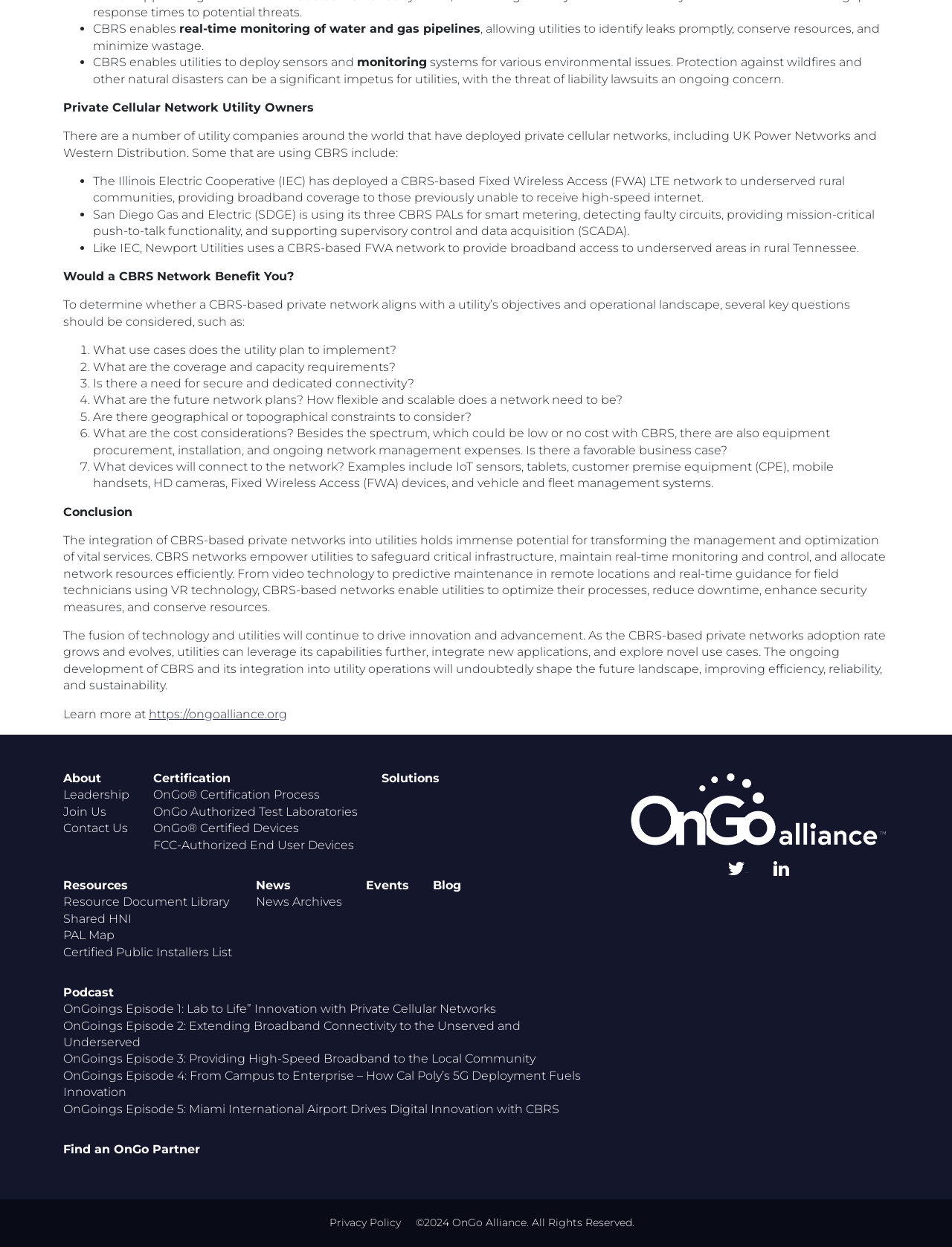What is CBRS?
Look at the image and respond with a one-word or short phrase answer.

Private Cellular Network